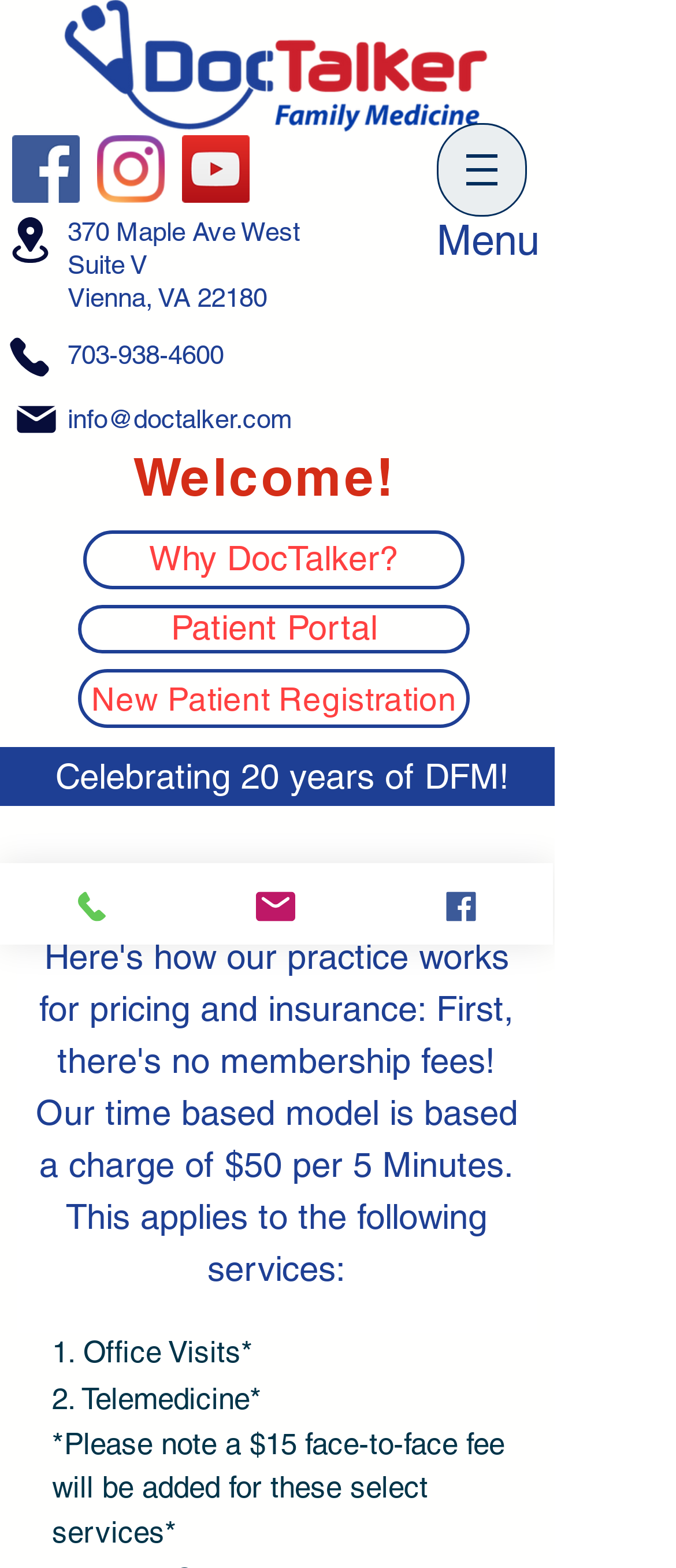What is the phone number of DocTalker?
Based on the image, respond with a single word or phrase.

703-938-4600